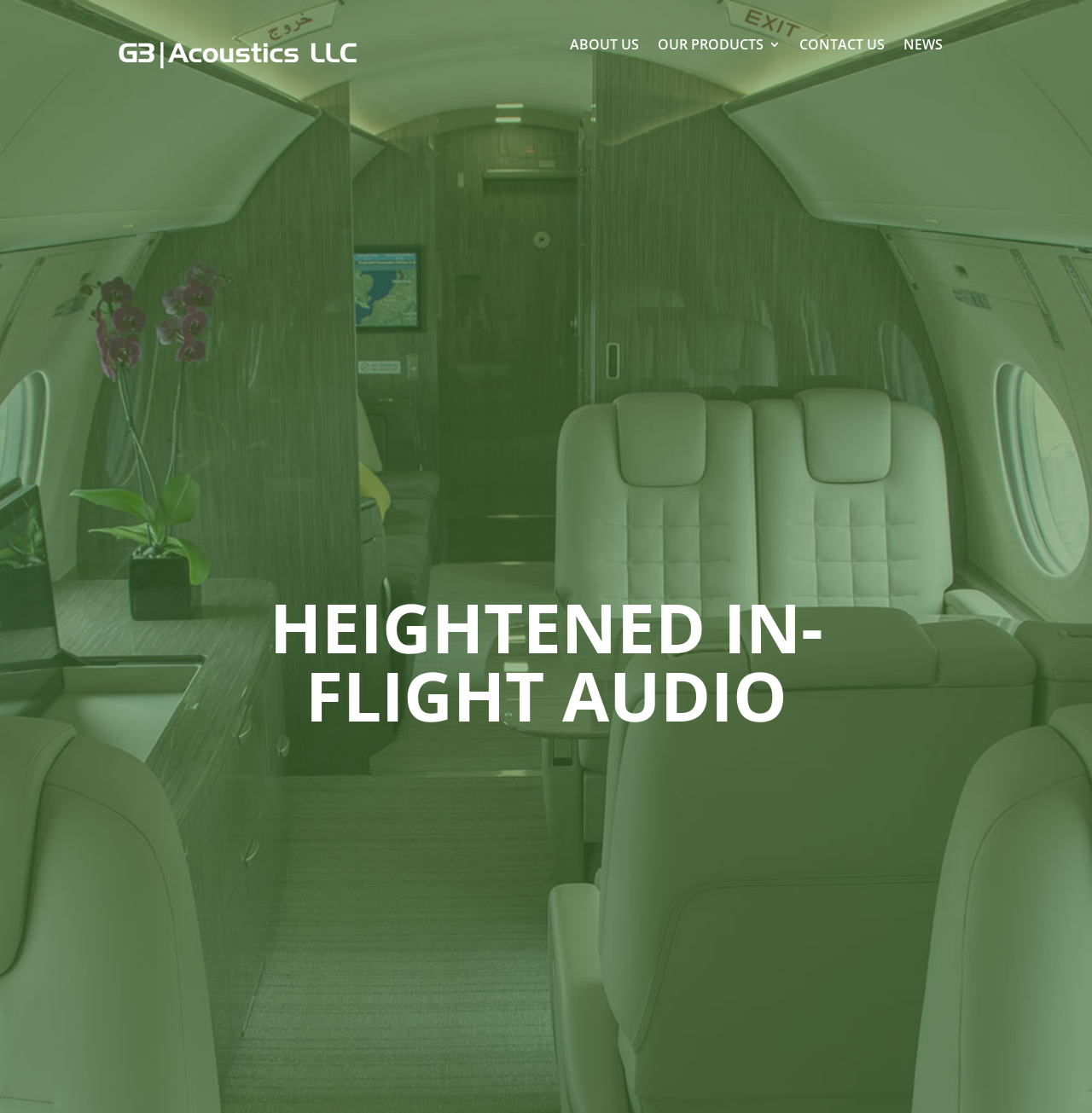How many navigation links are at the top of the page?
Based on the visual, give a brief answer using one word or a short phrase.

4